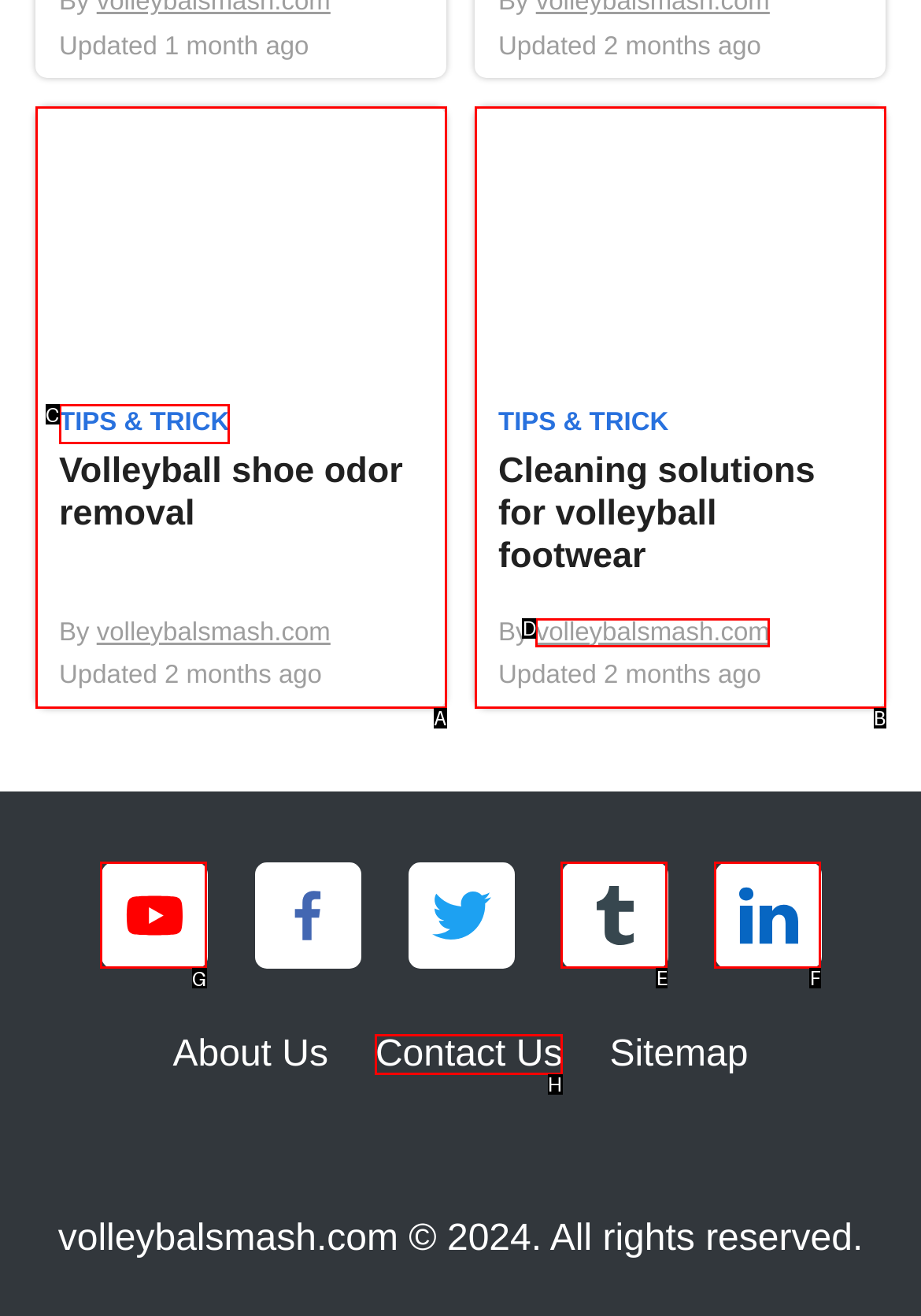Identify the correct UI element to click on to achieve the following task: Contact Pampered Pets Manhattan Respond with the corresponding letter from the given choices.

None